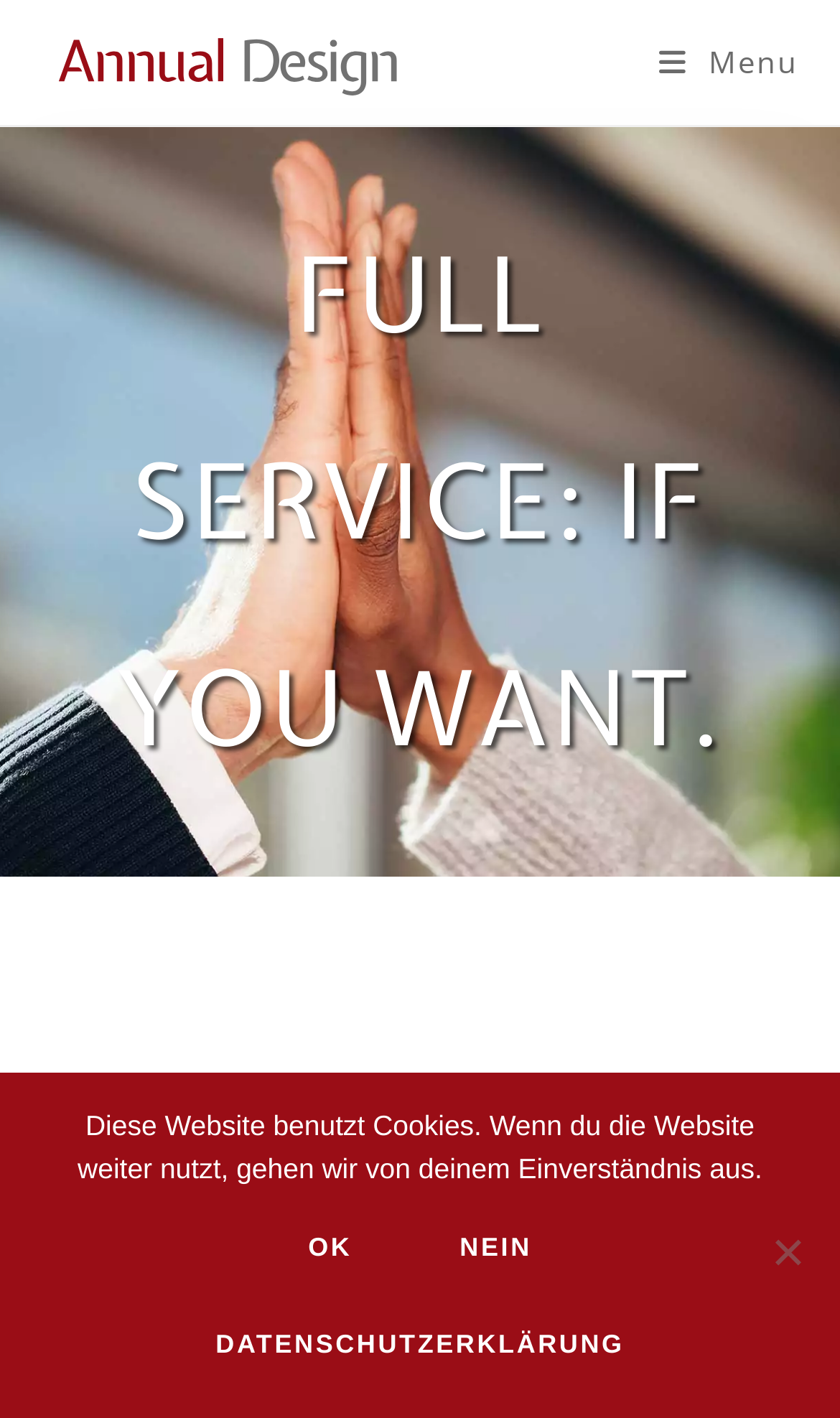Give a one-word or one-phrase response to the question:
How many static text elements are on the webpage?

3